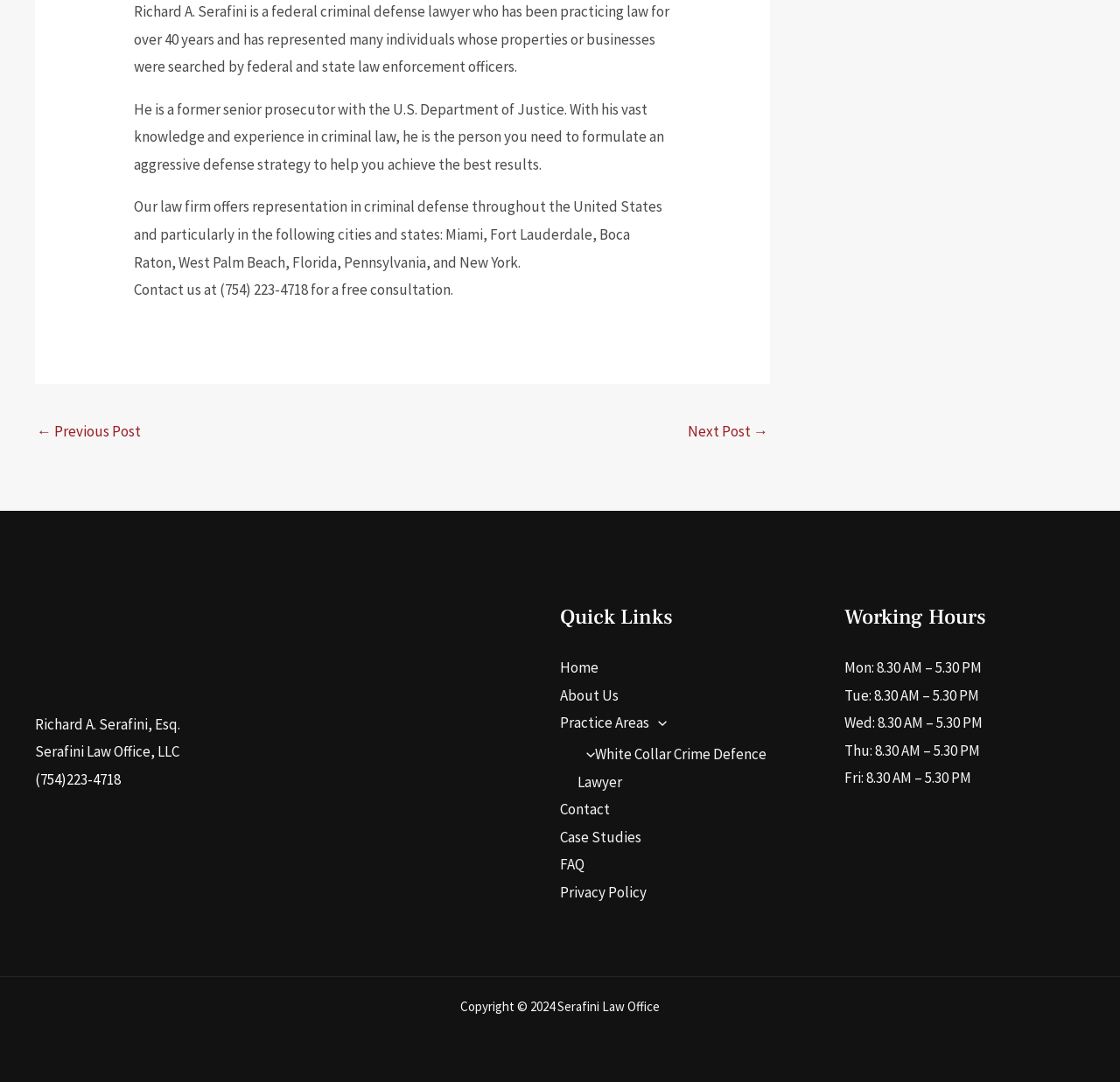Identify the coordinates of the bounding box for the element that must be clicked to accomplish the instruction: "Click the 'White Collar Crime Defence Lawyer' link".

[0.516, 0.688, 0.685, 0.731]